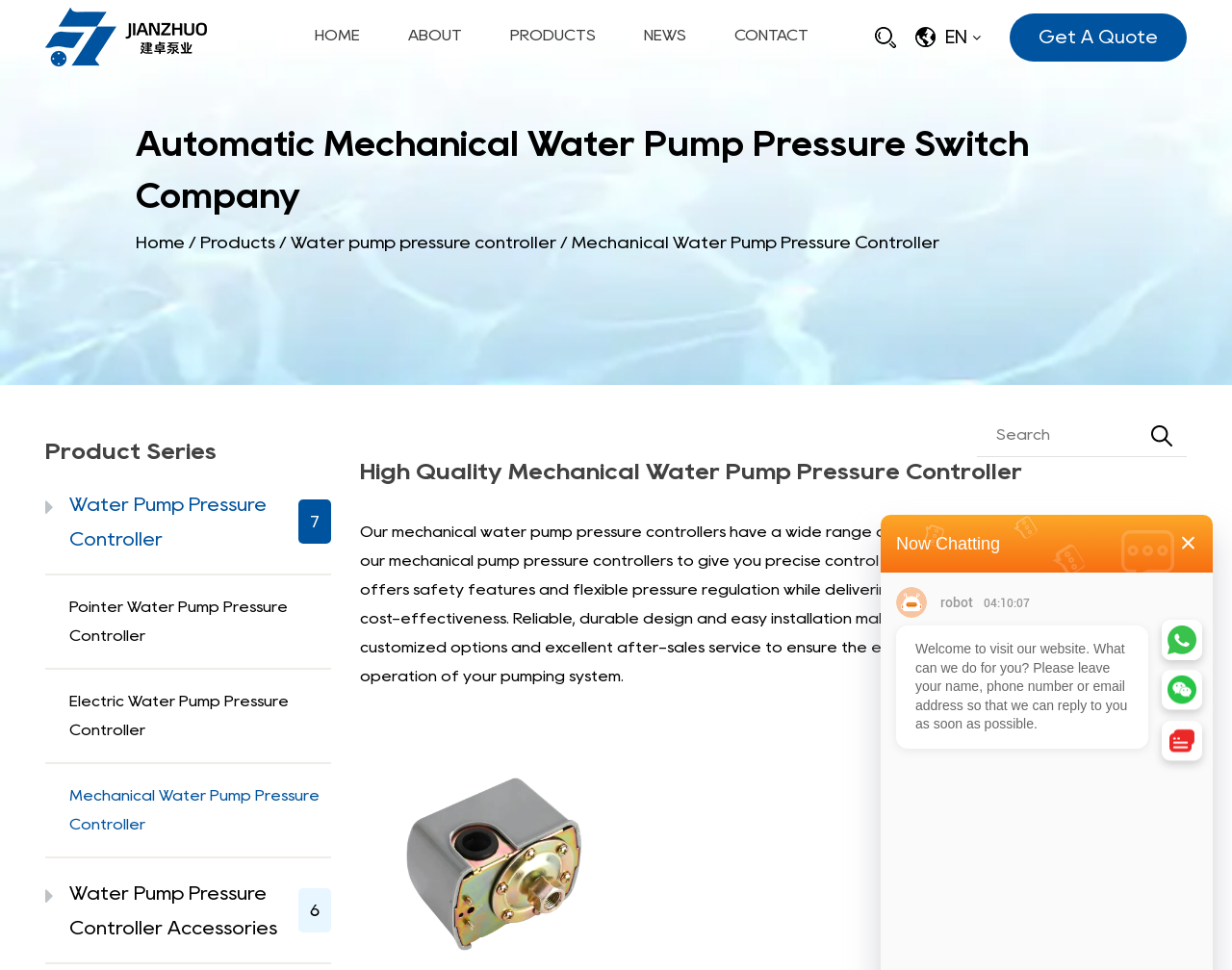How can I contact the company?
Please answer the question with a detailed and comprehensive explanation.

The webpage provides two ways to contact the company: clicking on the 'Get A Quote' button or leaving one's name, phone number, or email address so that the company can reply as soon as possible, as mentioned in the chat window at the bottom of the webpage.